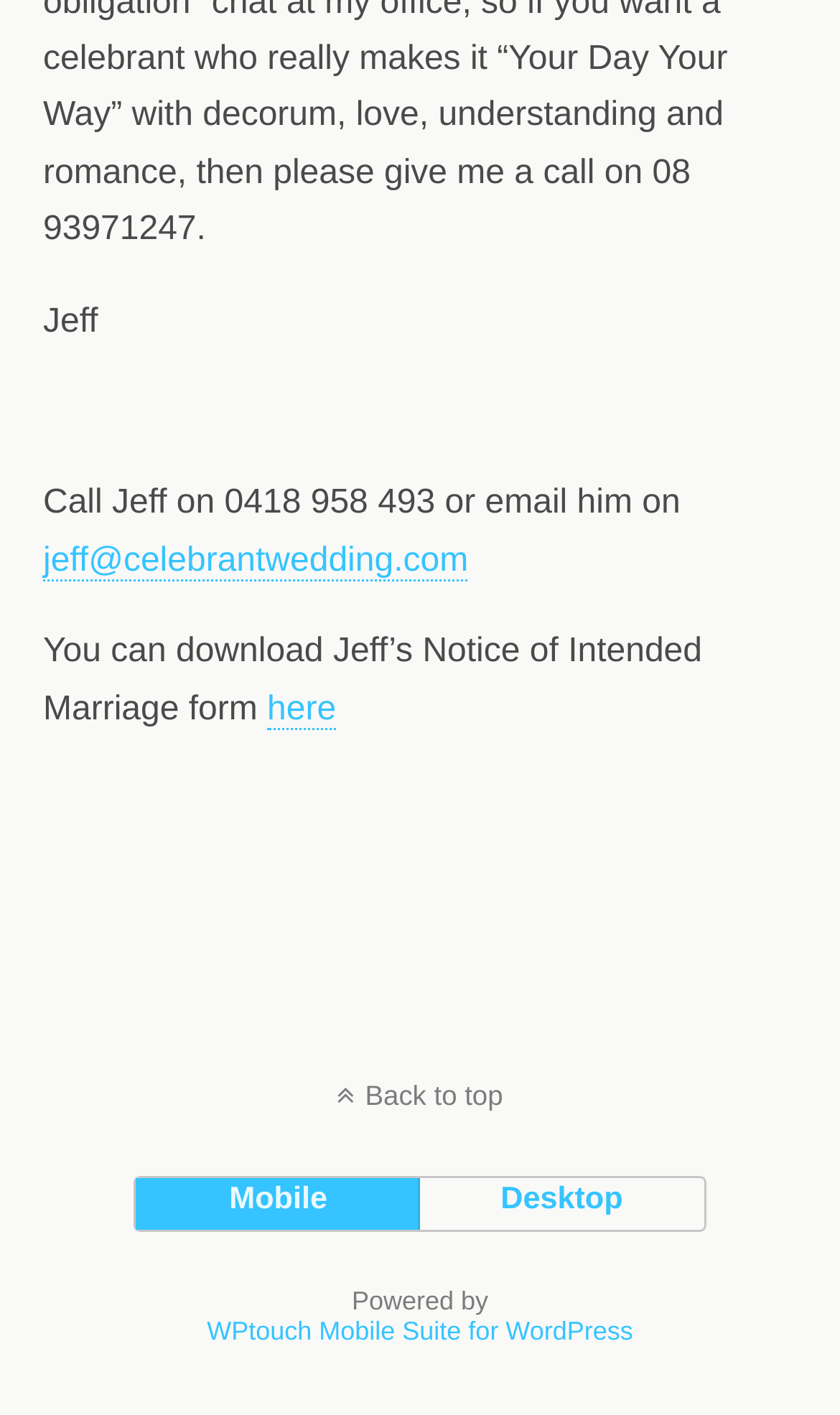Please provide a one-word or phrase answer to the question: 
What is the purpose of the buttons at the bottom of the webpage?

Switch between mobile and desktop views